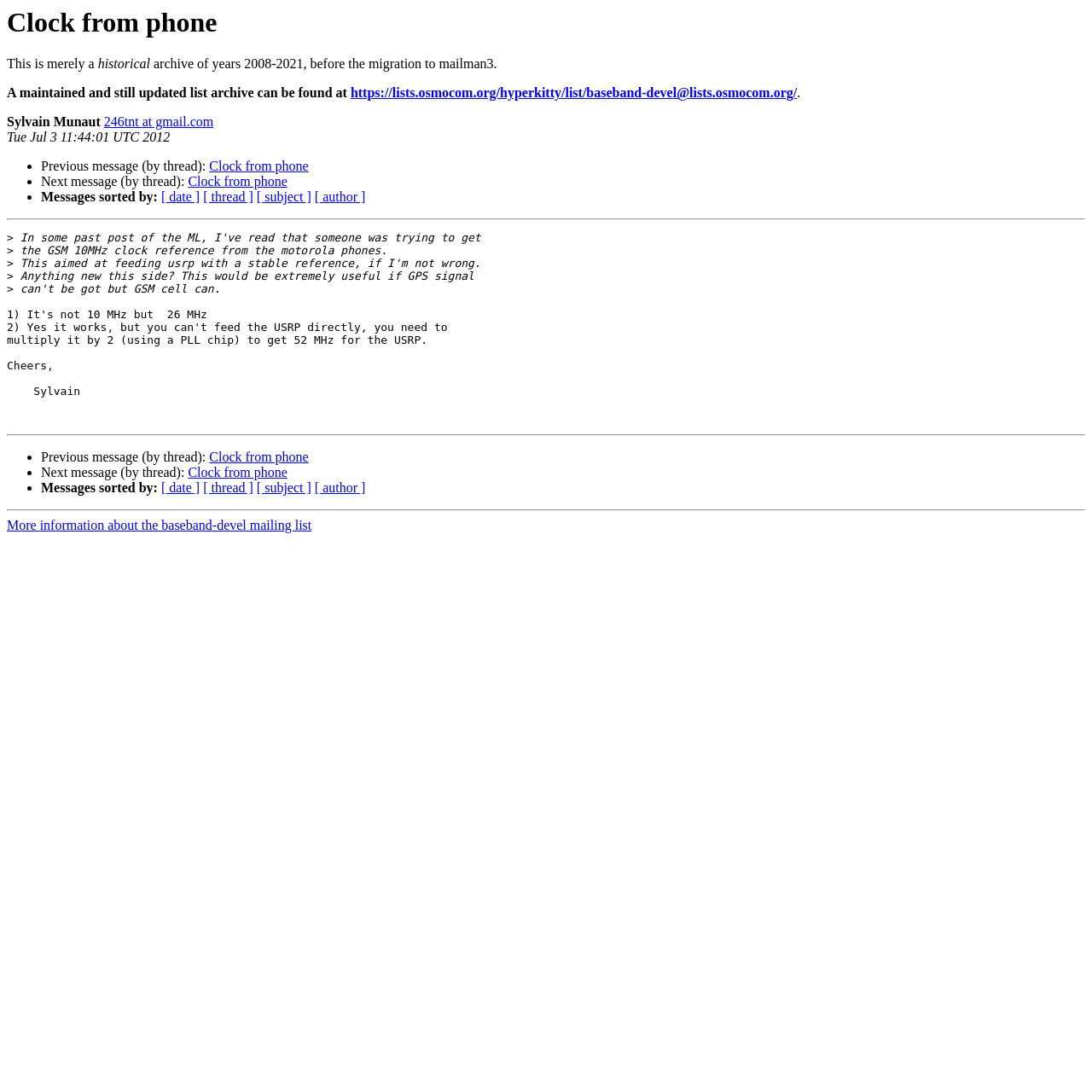Identify the bounding box coordinates of the section that should be clicked to achieve the task described: "Visit the list archive".

[0.321, 0.078, 0.73, 0.092]